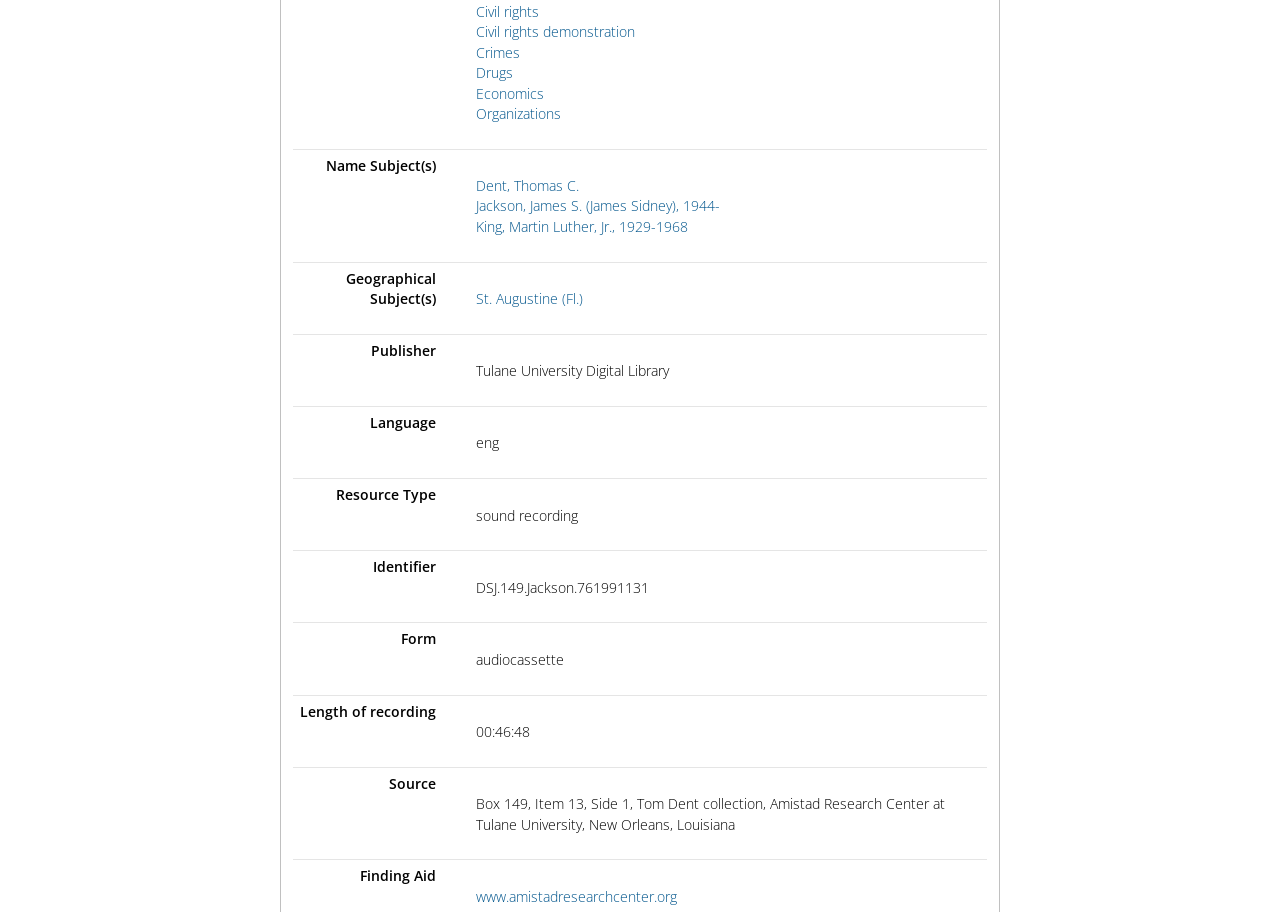Give the bounding box coordinates for the element described by: "www.amistadresearchcenter.org".

[0.372, 0.972, 0.529, 0.993]